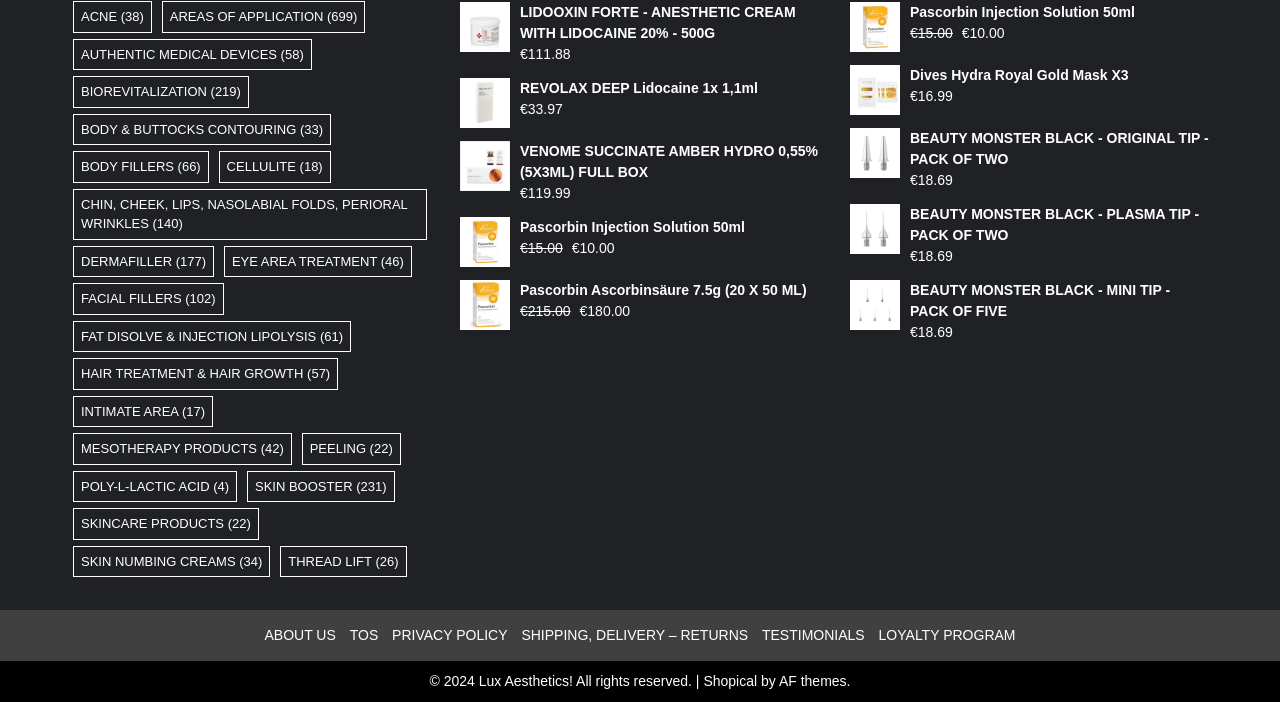Determine the bounding box coordinates for the element that should be clicked to follow this instruction: "View LIDOOXIN FORTE product". The coordinates should be given as four float numbers between 0 and 1, in the format [left, top, right, bottom].

[0.359, 0.003, 0.641, 0.063]